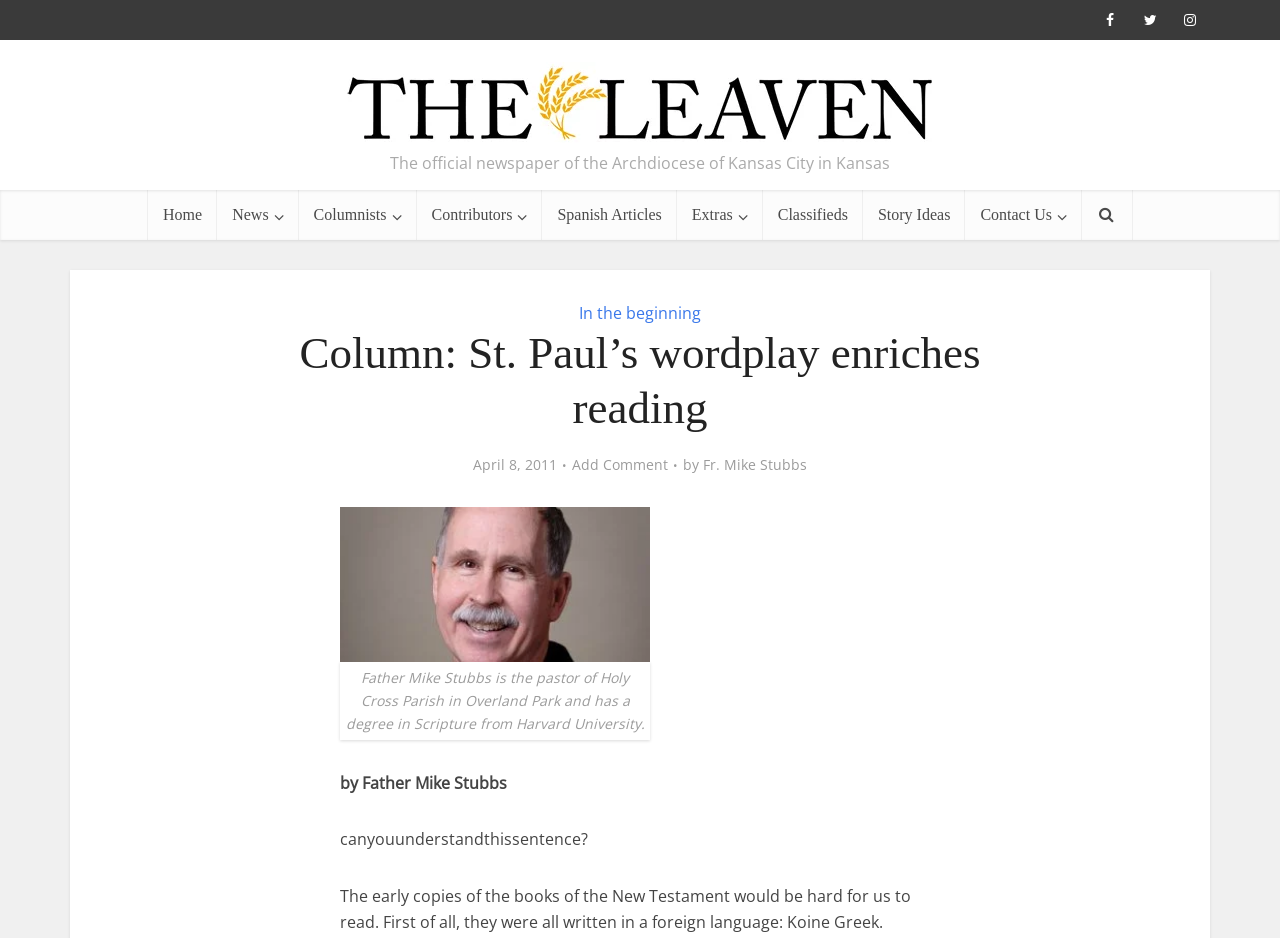Please determine the bounding box coordinates for the UI element described here. Use the format (top-left x, top-left y, bottom-right x, bottom-right y) with values bounded between 0 and 1: Add Comment

[0.447, 0.486, 0.522, 0.505]